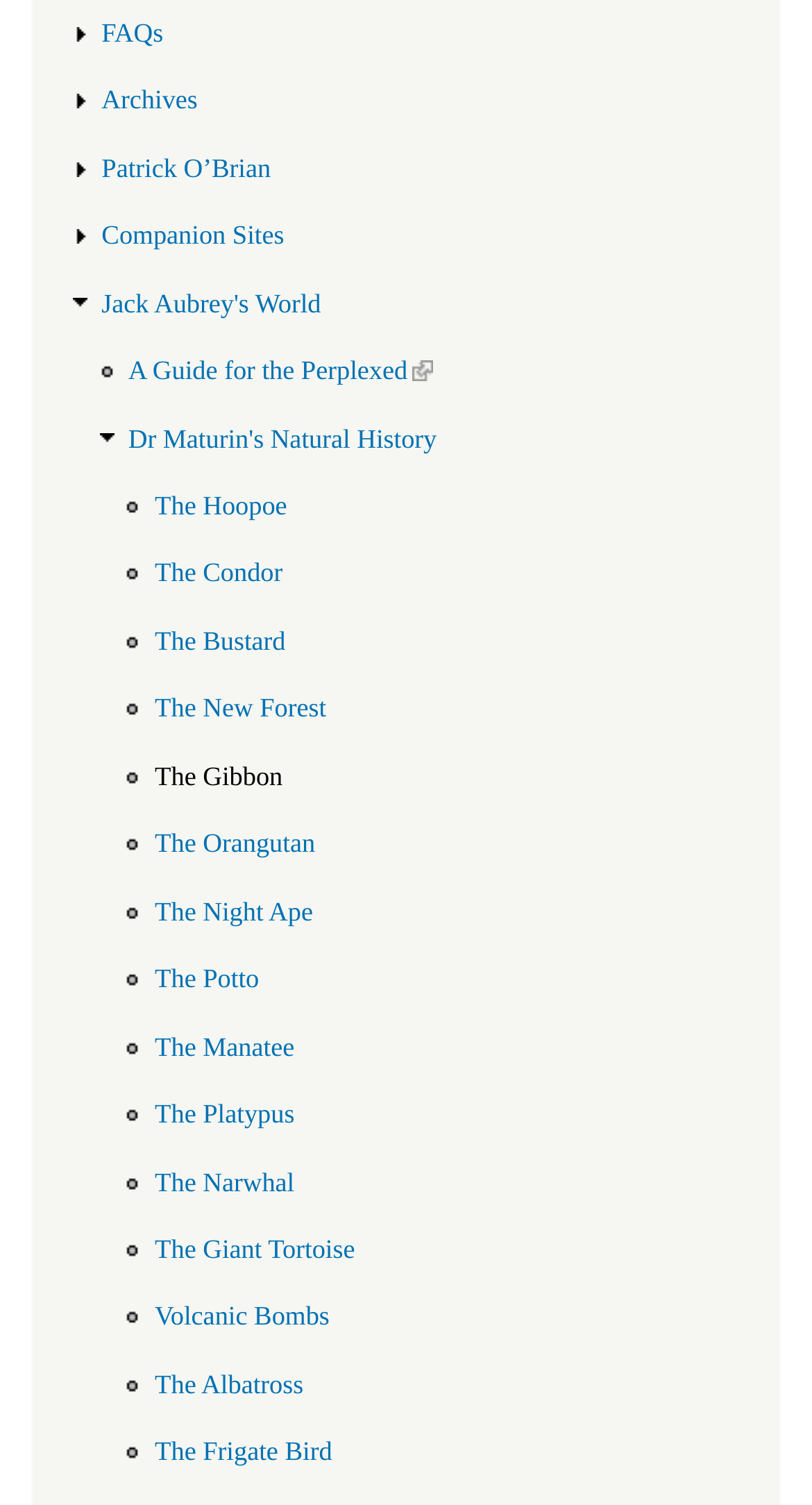Using the webpage screenshot, locate the HTML element that fits the following description and provide its bounding box: "Dr Maturin's Natural History".

[0.158, 0.268, 0.538, 0.315]